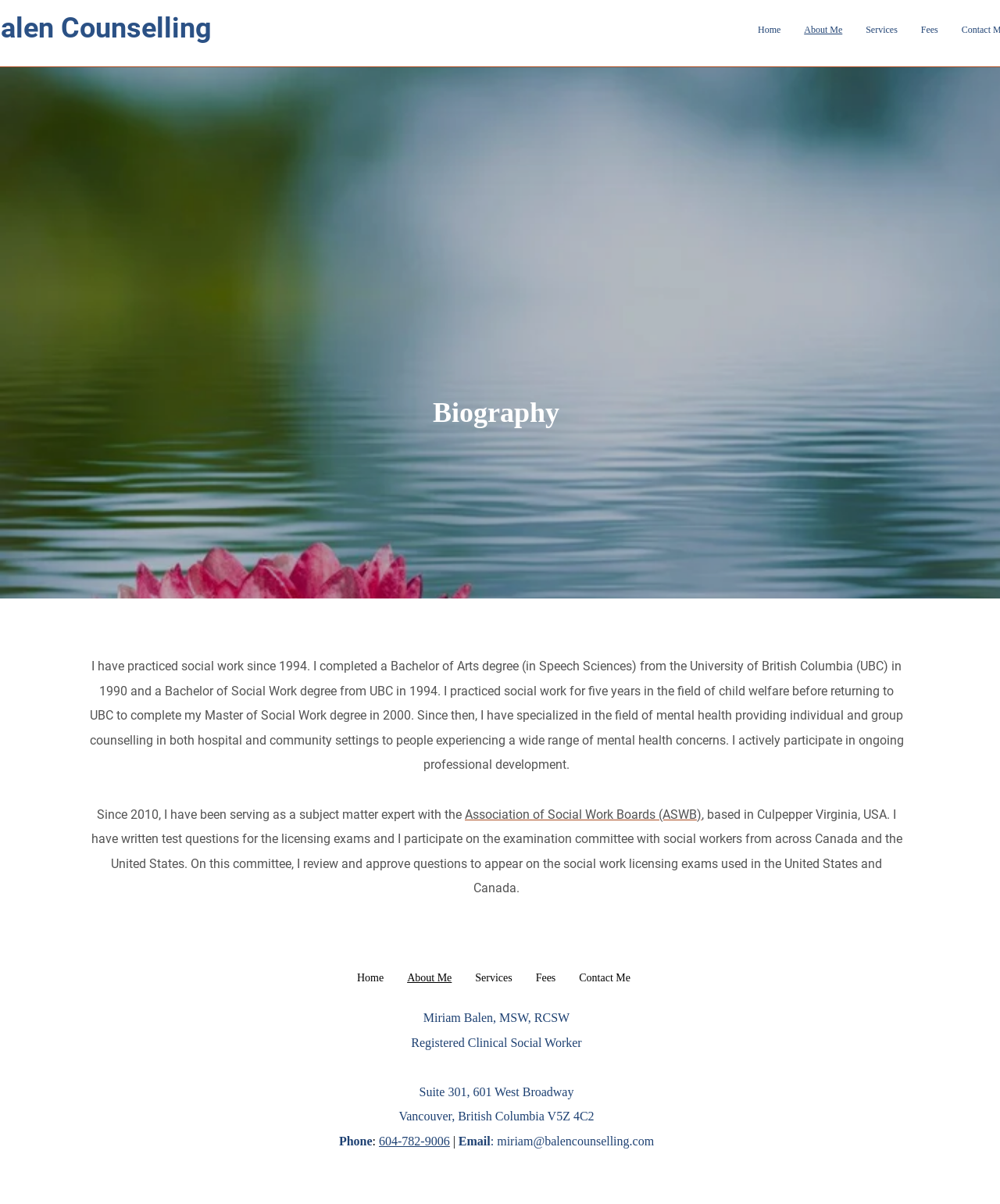Refer to the image and provide a thorough answer to this question:
What is the profession of Miriam Balen?

Based on the webpage, Miriam Balen is a social worker as indicated by her title 'Registered Clinical Social Worker' and her biography which mentions her practice in social work since 1994.